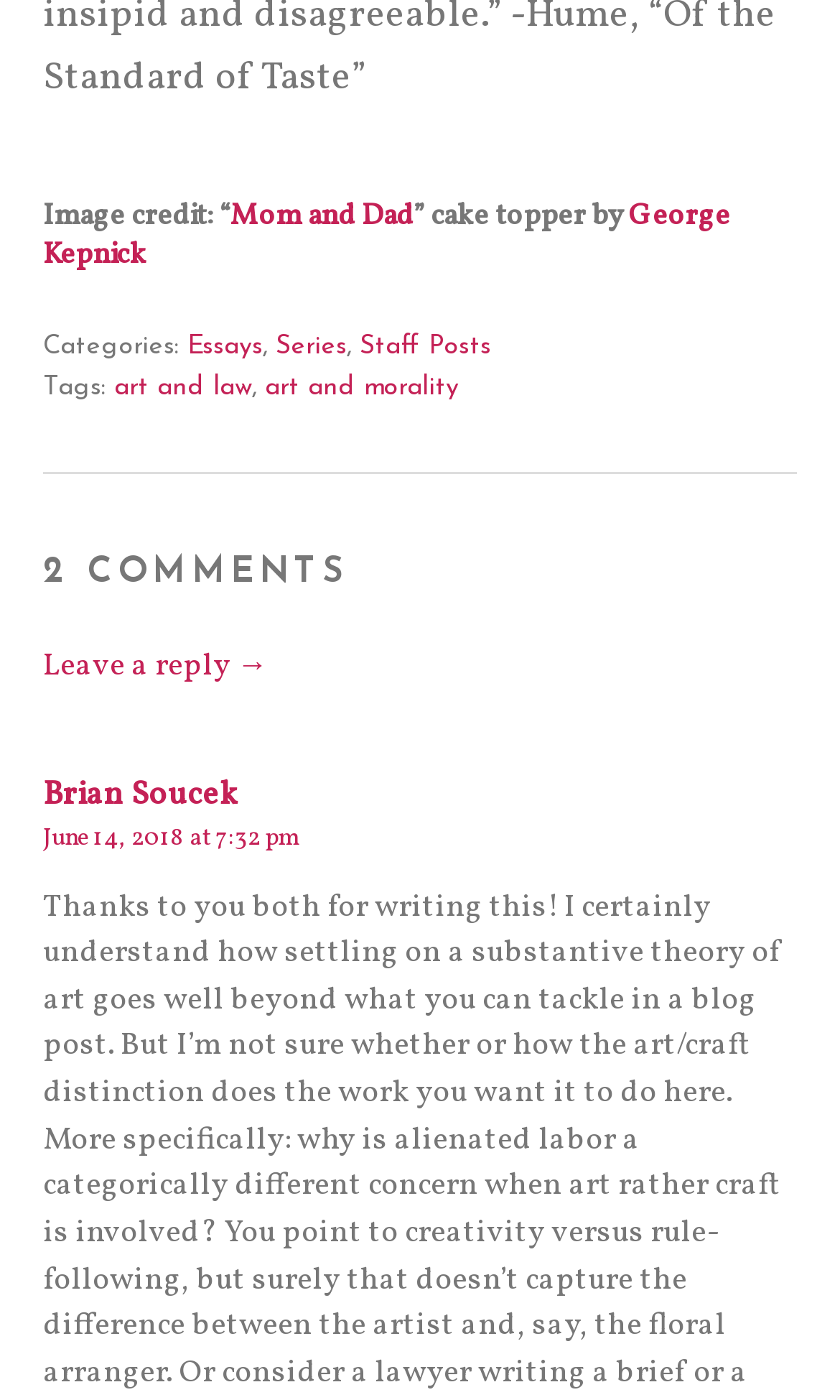What are the categories listed?
Please elaborate on the answer to the question with detailed information.

The categories are listed in the footer section of the webpage, which includes 'Essays', 'Series', and 'Staff Posts'.